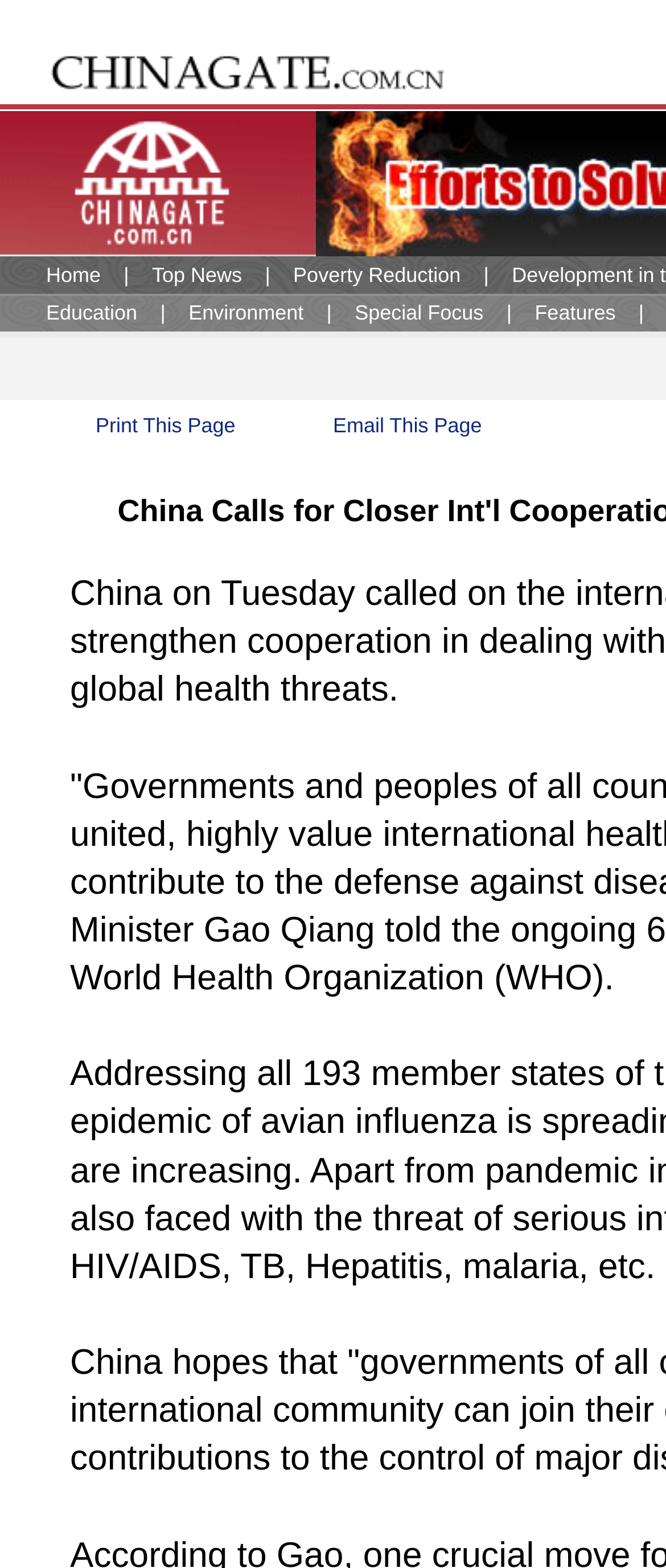Generate a comprehensive description of the webpage content.

The webpage appears to be a news article or a press release from the Chinese government. At the top, there is a title "China Calls for Closer Int'l Cooperation to Meet Health Challenges" which is also the title of the webpage. 

Below the title, there is a table with five cells. The first and third cells are empty, while the second cell contains a small image. The fourth cell has a link labeled "Print This Page", and the fifth cell contains another small image and a link labeled "Email This Page". These links are positioned side by side, with the "Email This Page" link on the right.